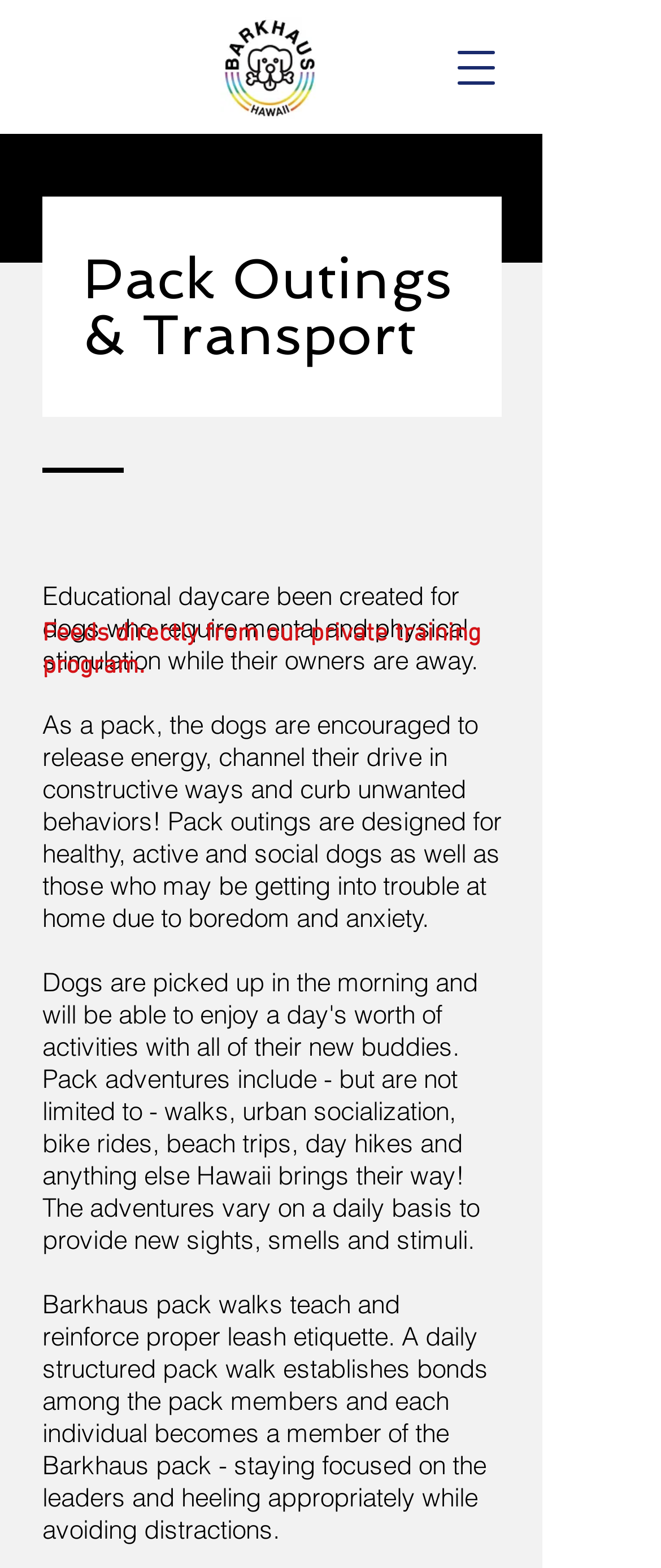Provide a thorough description of the webpage you see.

The webpage is about Pack Outings and Transport services offered by Barkhaus Hawaii. At the top right corner, there is a button to open a navigation menu. Next to it, on the top center, is the Barkhaus logo, which is an image with a link. 

Below the logo, there is a paragraph of text that describes the purpose of the educational daycare for dogs, which is to provide mental and physical stimulation while their owners are away. This paragraph is divided into three sections, with a small gap in between. 

Further down, there is a heading that reads "Pack Outings & Transport" in a larger font size. Below this heading, there is another paragraph of text that explains the benefits of pack outings, including releasing energy, channeling drive, and curbing unwanted behaviors. 

On the same level as the previous paragraph, but slightly to the right, there is another heading that reads "Feeds directly from our private training program." 

At the bottom of the page, there is a longer paragraph of text that describes the Barkhaus pack walks, including teaching and reinforcing proper leash etiquette, establishing bonds among pack members, and staying focused on leaders while avoiding distractions.